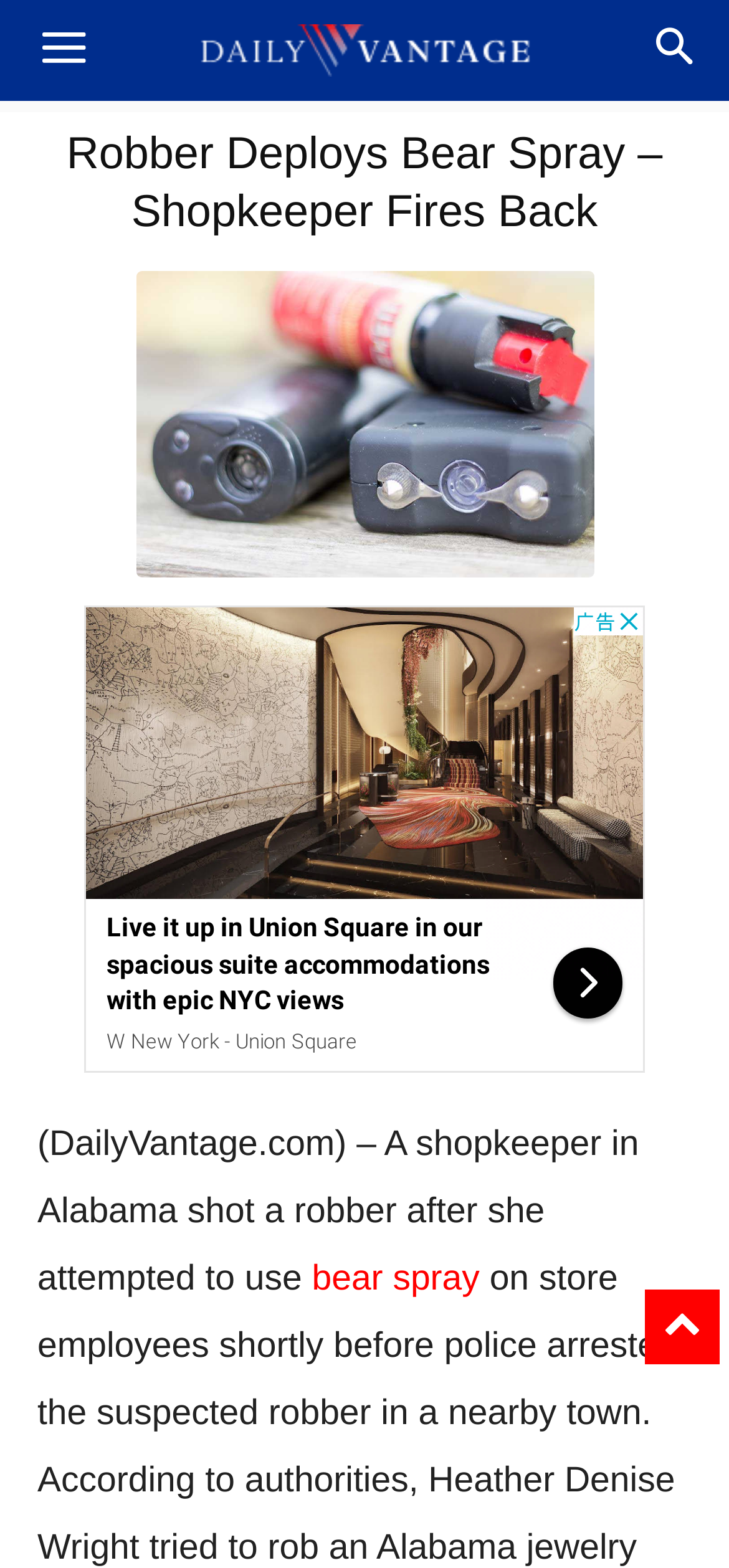Please examine the image and provide a detailed answer to the question: Is the article from DailyVantage.com?

The answer can be found in the StaticText element which states '(DailyVantage.com) – A shopkeeper in Alabama shot a robber after she attempted to use...', which indicates that the article is from DailyVantage.com.